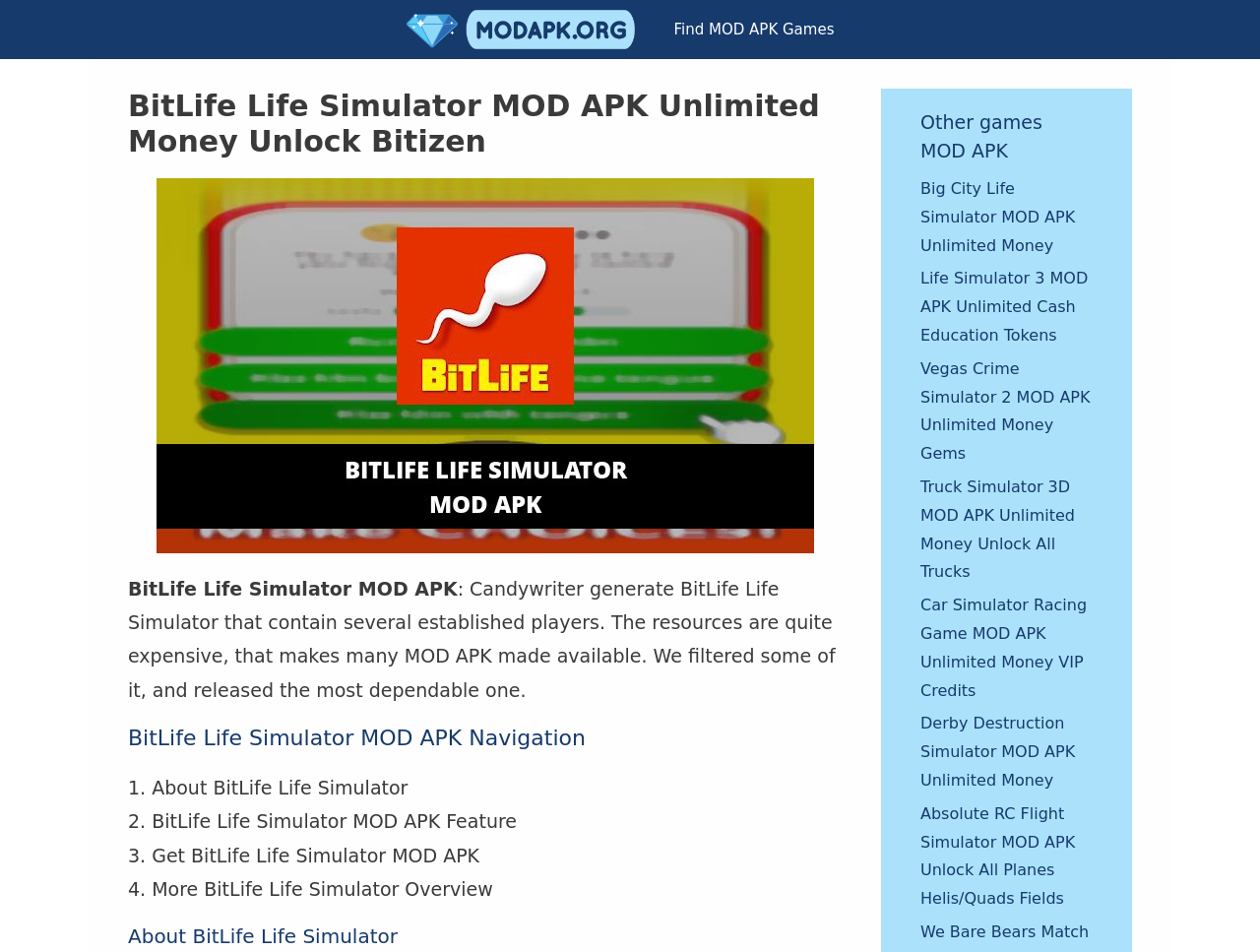Explain the features and main sections of the webpage comprehensively.

The webpage is about BitLife Life Simulator MOD APK, a life simulation game. At the top-left corner, there is a "Skip to content" link. Next to it, on the top-center, is the website's logo, "MODAPK.ORG", accompanied by an image. On the top-right corner, there is a link to "Find MOD APK Games".

Below the website's logo, there is a header section with a heading that repeats the title "BitLife Life Simulator MOD APK Unlimited Money Unlock Bitizen". Below the header, there is a featured cover image of the game. 

A brief description of the game is provided, stating that it was developed by Candywriter and that many MOD APK versions are available, with the website filtering out the most reliable ones. 

The webpage is divided into sections, with headings and links to navigate through the content. The sections include "BitLife Life Simulator MOD APK Navigation", "About BitLife Life Simulator", and "More BitLife Life Simulator Overview". 

On the right side of the page, there is a list of links to other games' MOD APKs, including "Big City Life Simulator", "Life Simulator 3", "Vegas Crime Simulator 2", and several others.